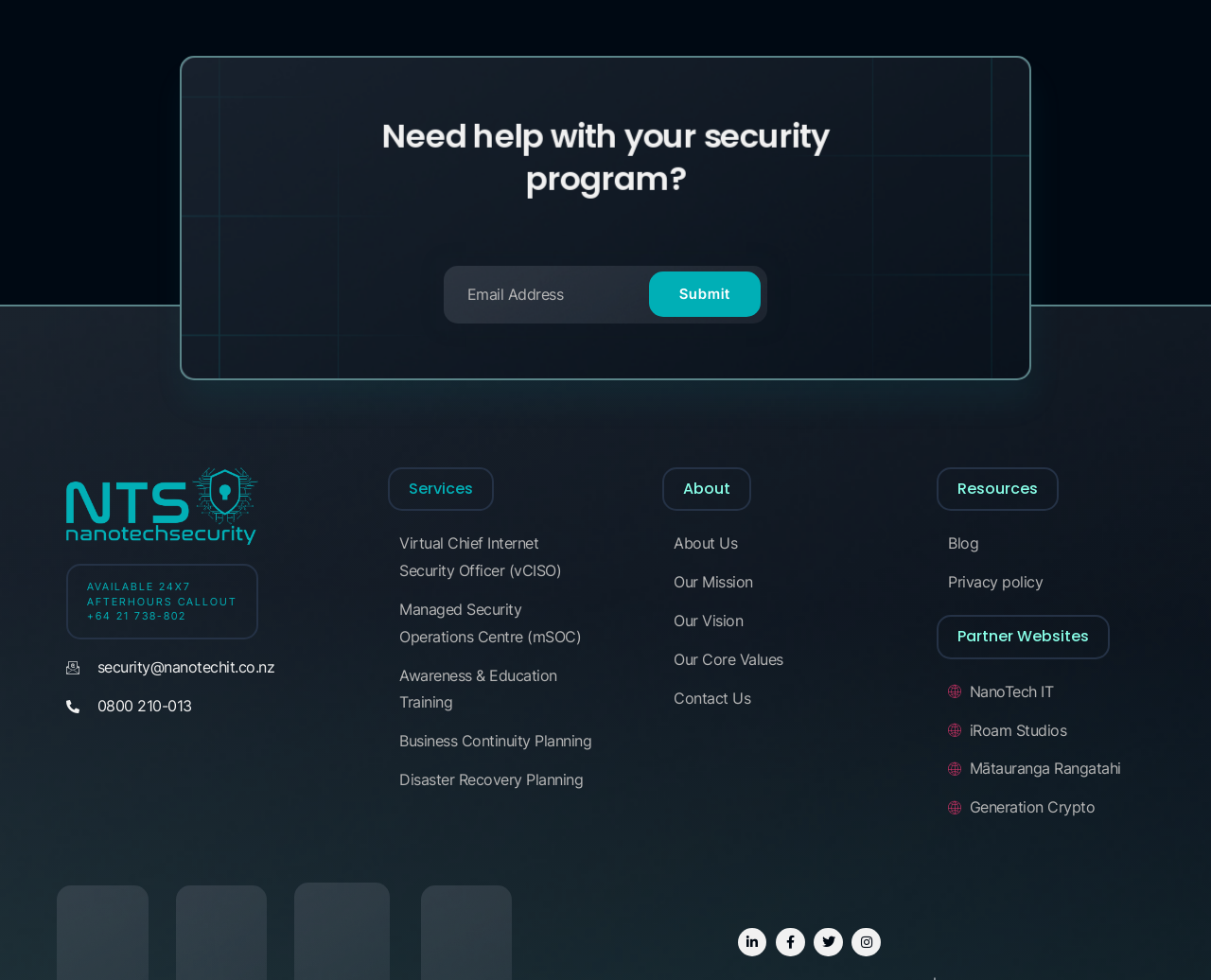Can you find the bounding box coordinates for the element that needs to be clicked to execute this instruction: "Submit request"? The coordinates should be given as four float numbers between 0 and 1, i.e., [left, top, right, bottom].

[0.536, 0.277, 0.628, 0.324]